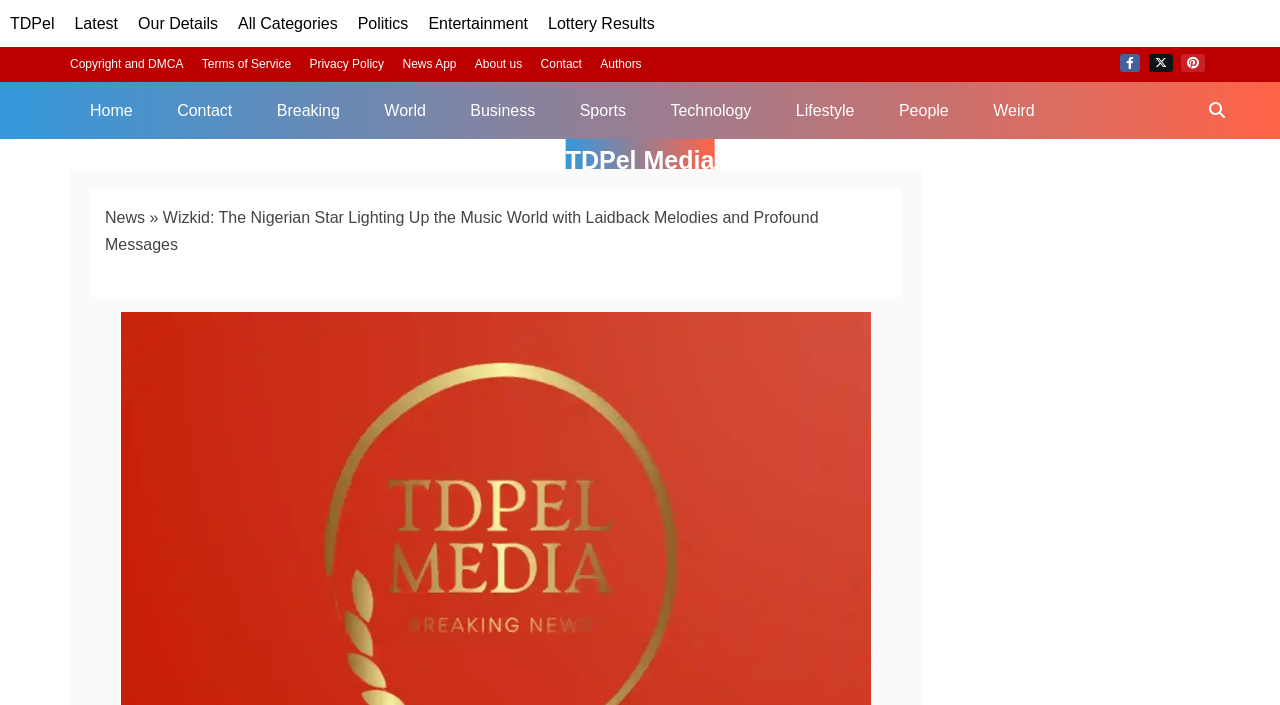Generate a comprehensive description of the webpage.

The webpage is about Wizkid, a Nigerian music star, and features an article with the title "Wizkid: The Nigerian Star Lighting Up the Music World with Laidback Melodies and Profound Messages". 

At the top of the page, there is a navigation bar with several links, including "TDPel", "Latest", "Our Details", "All Categories", and others. Below this navigation bar, there are more links, including "Home", "Contact", "Breaking", "World", and others. 

On the top right side of the page, there are social media links, including Facebook, Twitter, and Pinterest. 

In the main content area, there is a breadcrumb navigation section that shows the article's category, "News", followed by the article title. The article itself is not described in the accessibility tree, but it likely occupies a significant portion of the page. 

At the bottom of the page, there are more links, including "Copyright and DMCA", "Terms of Service", "Privacy Policy", and others.